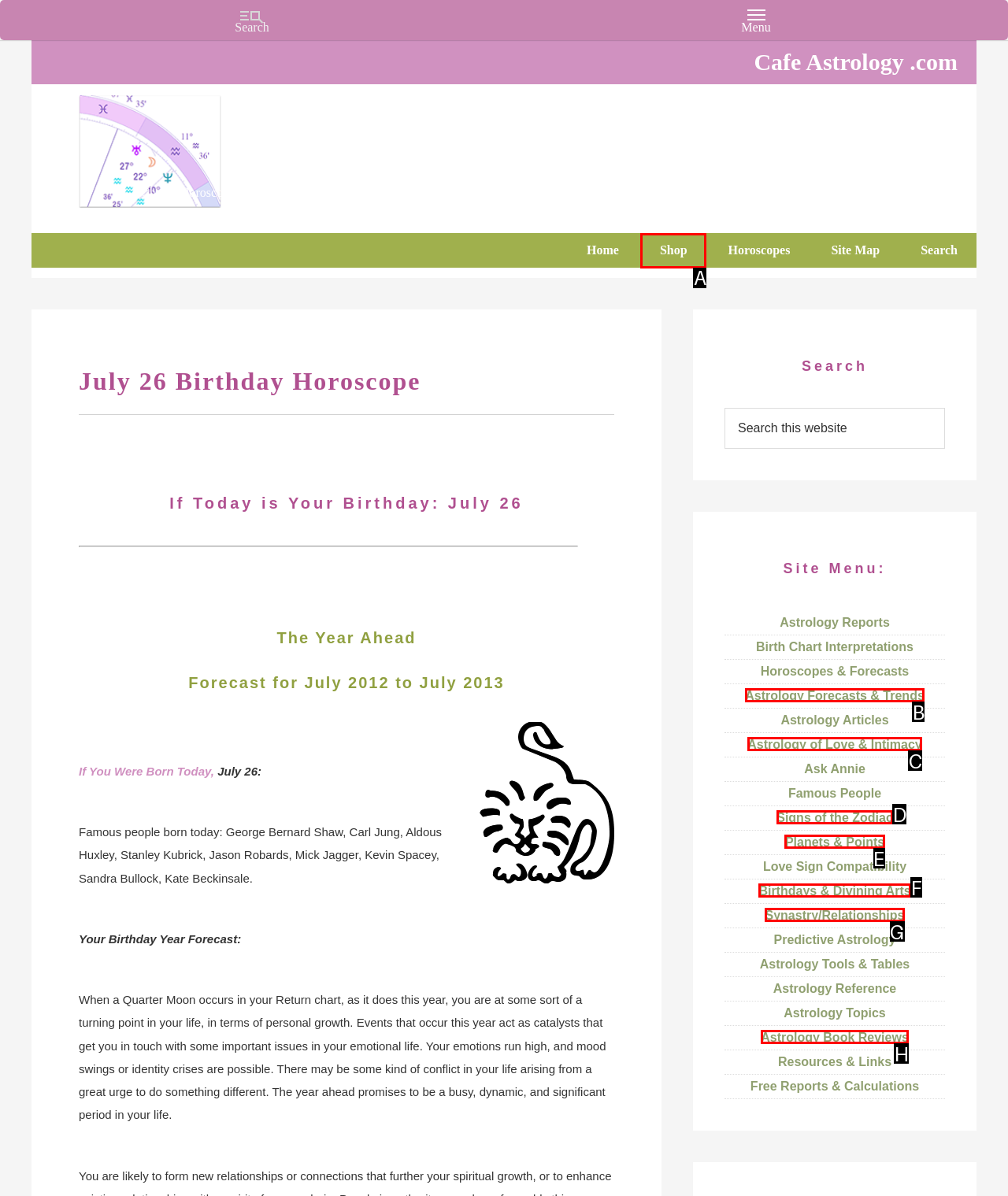Please select the letter of the HTML element that fits the description: Astrology of Love & Intimacy. Answer with the option's letter directly.

C